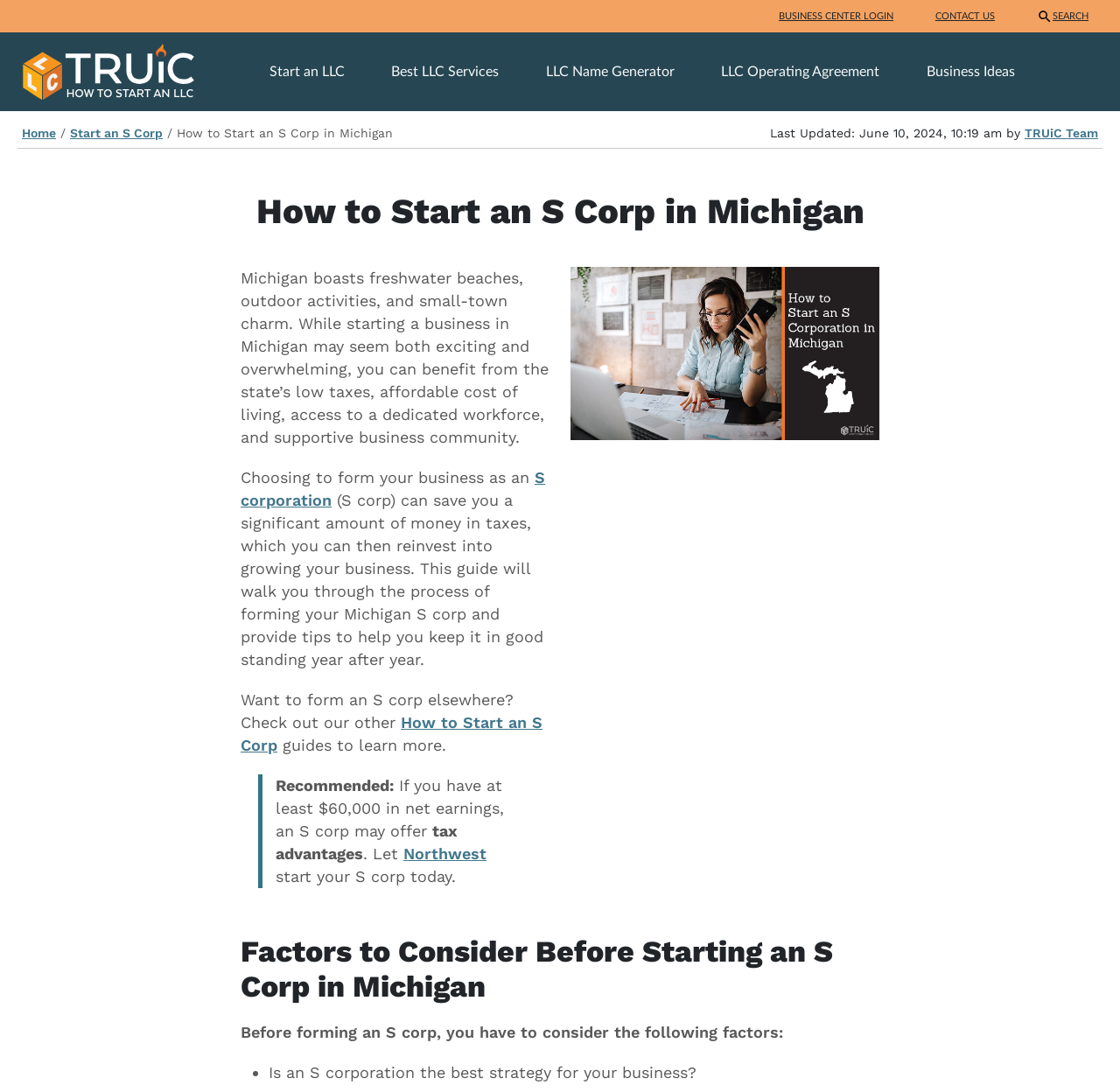Can you find the bounding box coordinates for the element to click on to achieve the instruction: "Read about GS-1 Art and Culture"?

None